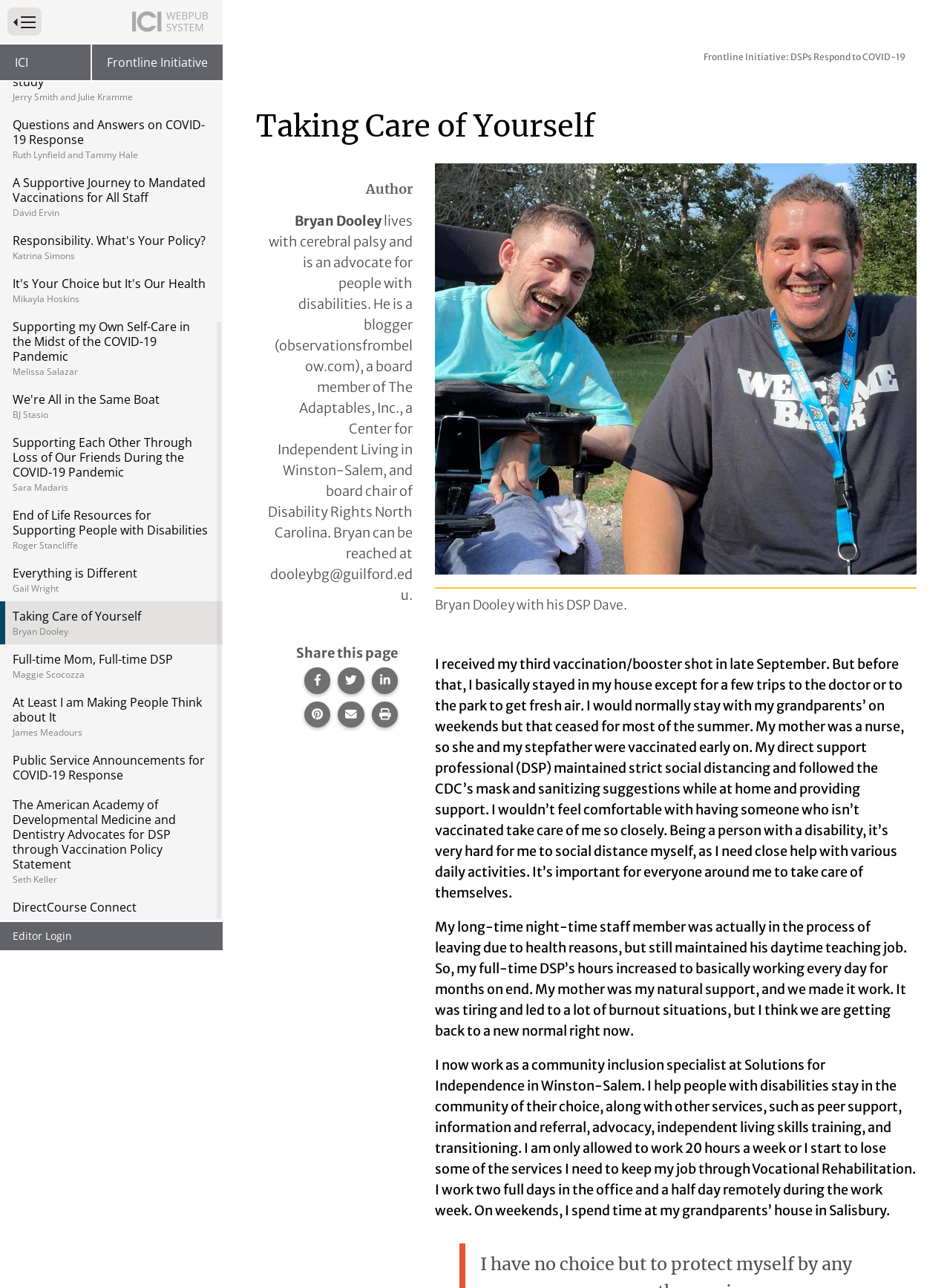What is the topic of the article 'Taking Care of Yourself'? Using the information from the screenshot, answer with a single word or phrase.

COVID-19 response